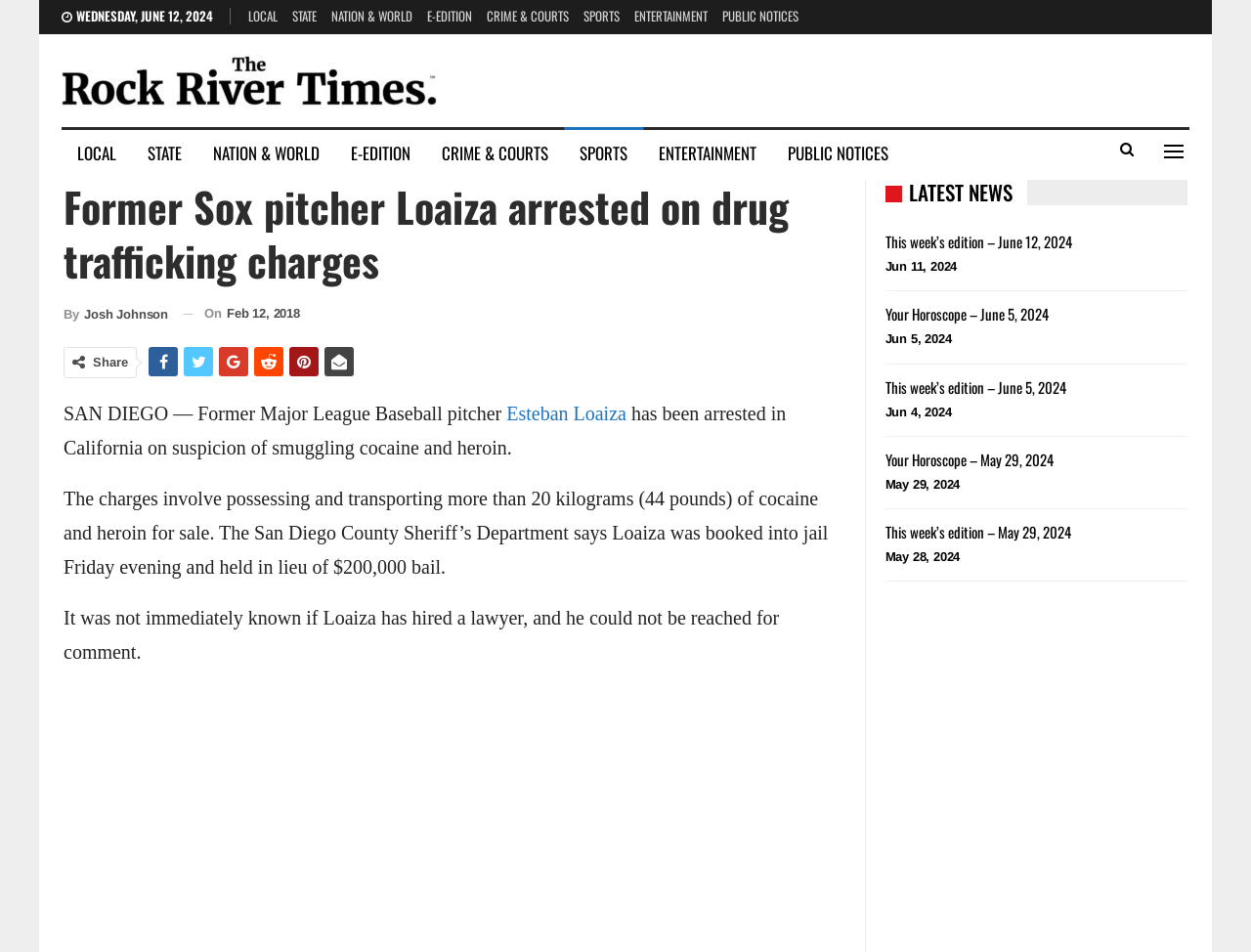Extract the main headline from the webpage and generate its text.

Former Sox pitcher Loaiza arrested on drug trafficking charges